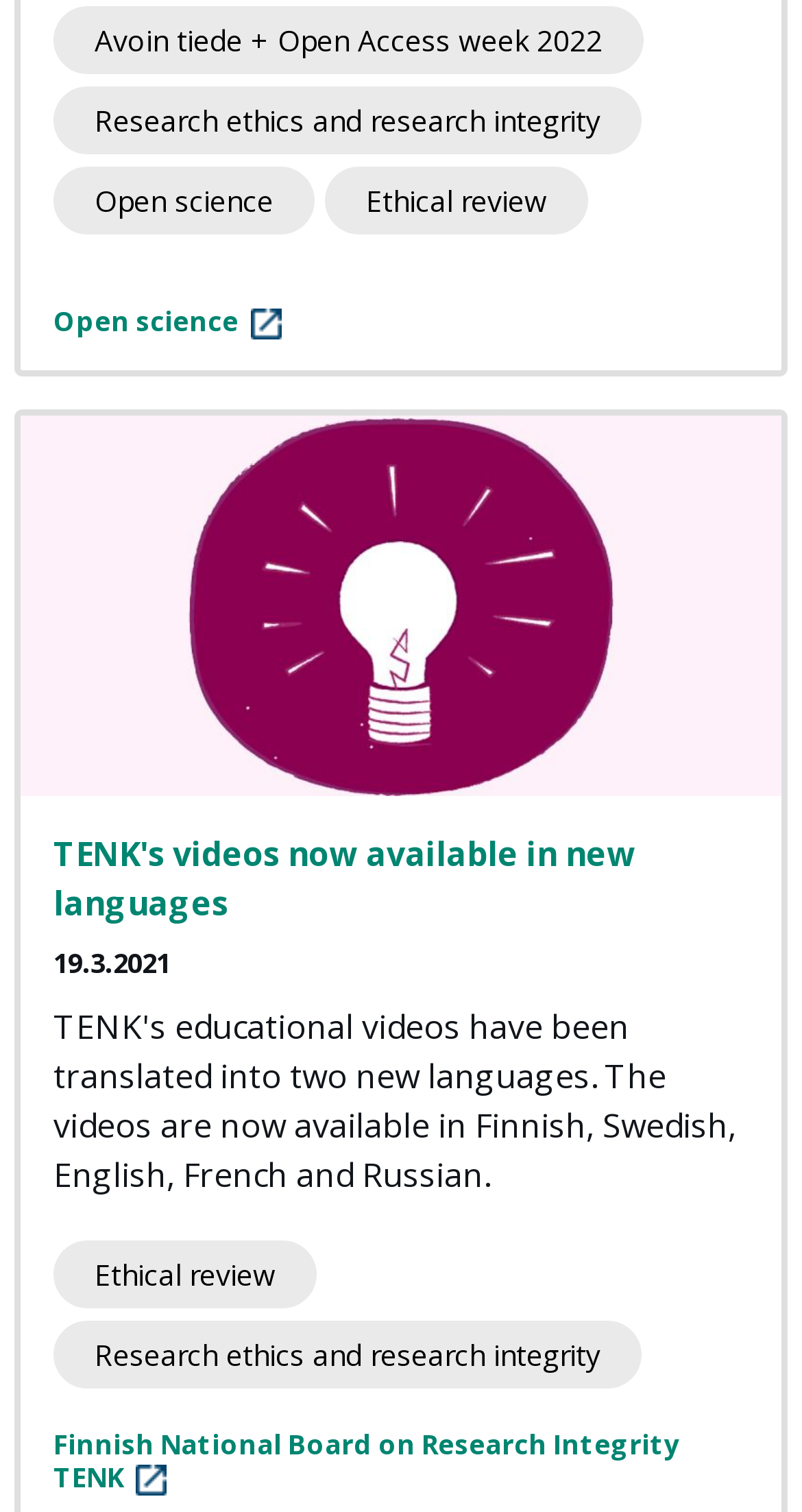Pinpoint the bounding box coordinates of the element that must be clicked to accomplish the following instruction: "Go to Finnish National Board on Research Integrity TENK". The coordinates should be in the format of four float numbers between 0 and 1, i.e., [left, top, right, bottom].

[0.067, 0.944, 0.933, 0.988]